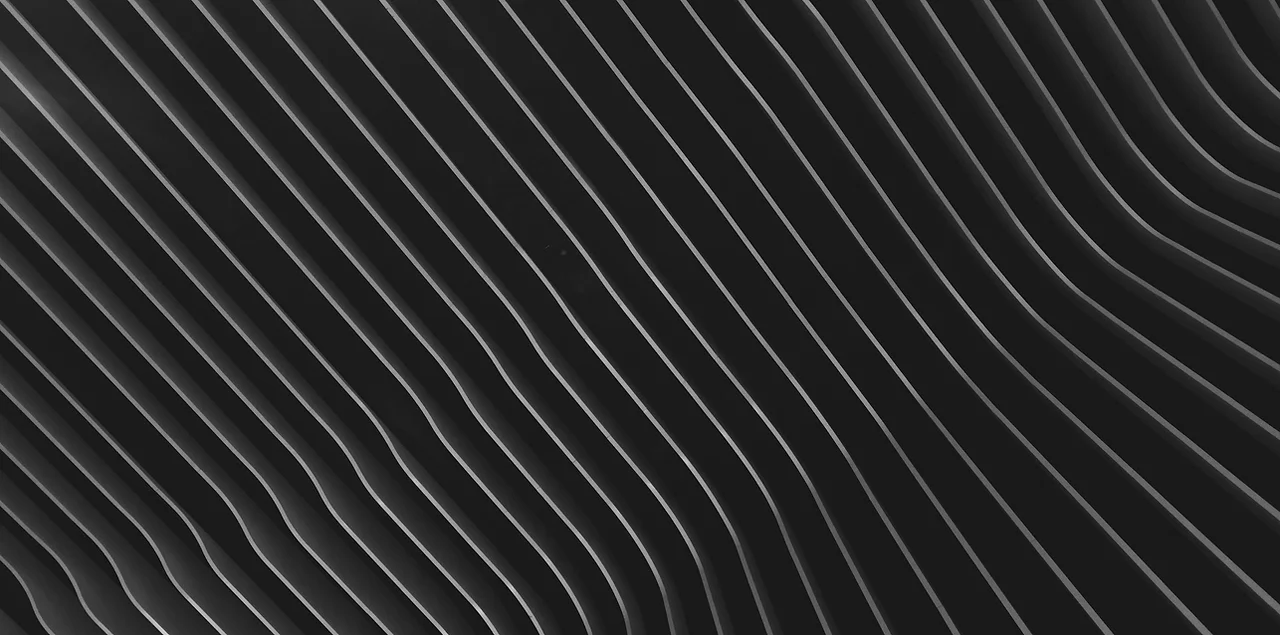What is the name of the tribute band mentioned?
Please look at the screenshot and answer using one word or phrase.

Fleetwood Rocks